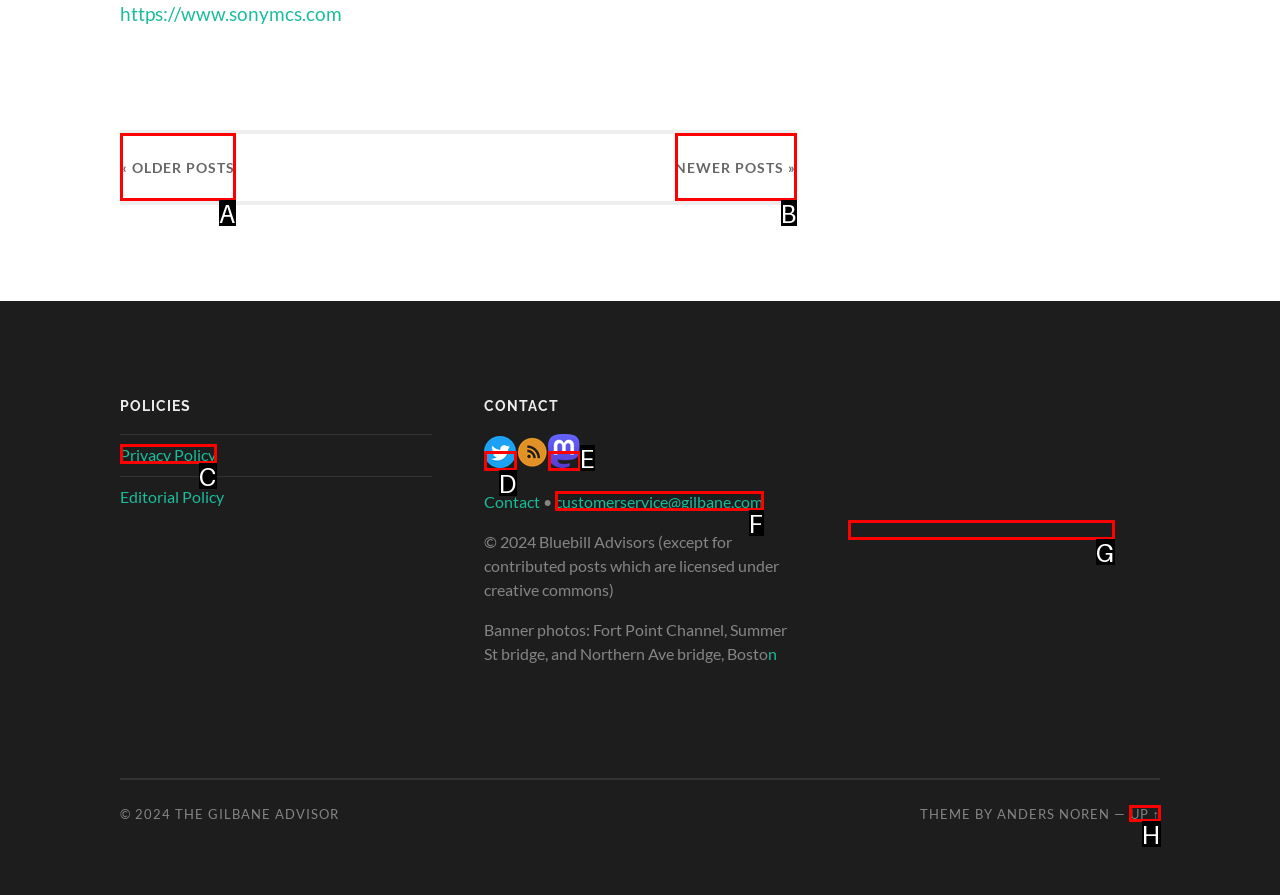Determine which option should be clicked to carry out this task: read the privacy policy
State the letter of the correct choice from the provided options.

C